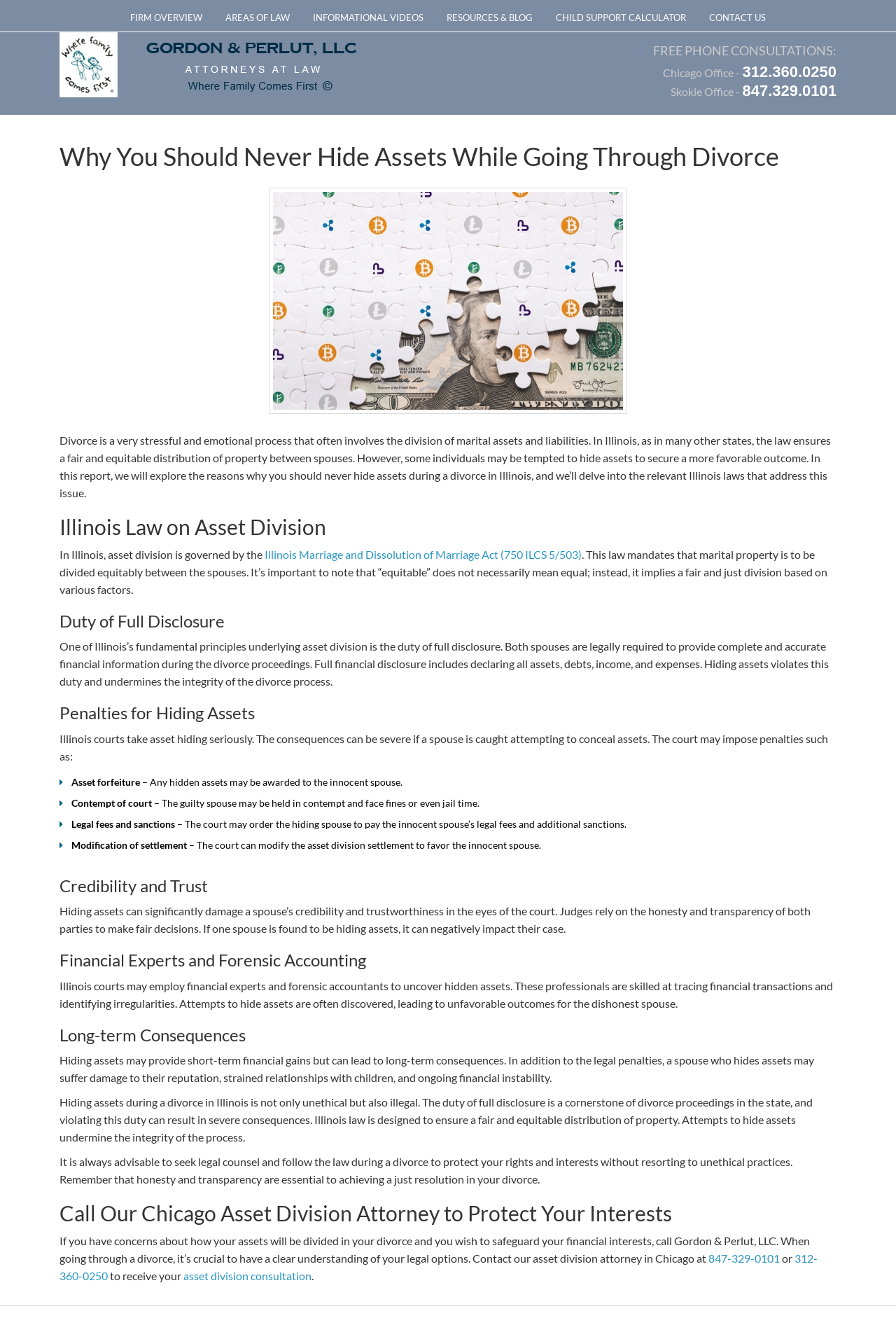Identify the bounding box coordinates for the UI element described as follows: alt="Logo". Use the format (top-left x, top-left y, bottom-right x, bottom-right y) and ensure all values are floating point numbers between 0 and 1.

[0.066, 0.043, 0.421, 0.052]